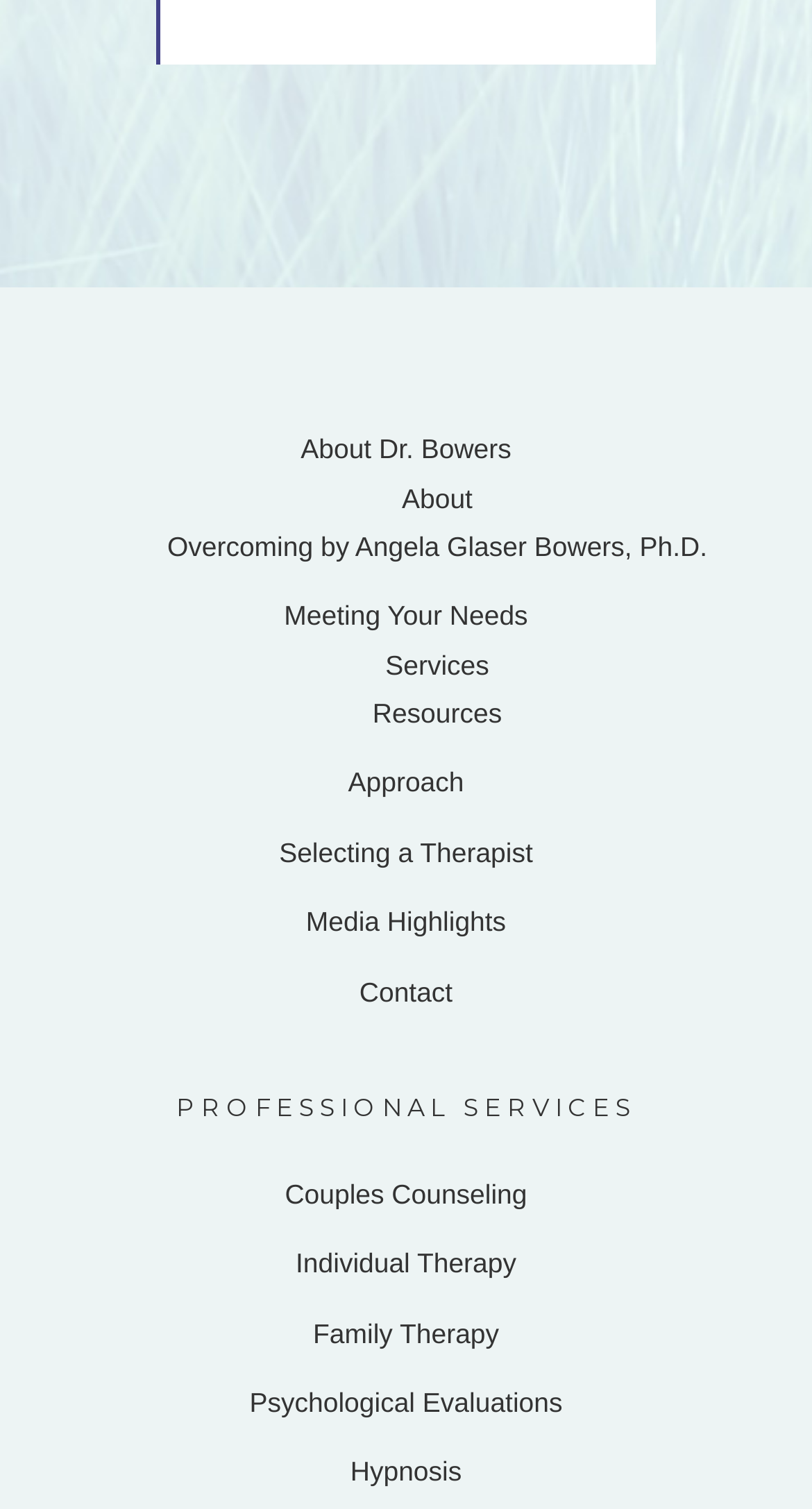Identify the bounding box for the UI element described as: "Resources". The coordinates should be four float numbers between 0 and 1, i.e., [left, top, right, bottom].

[0.459, 0.462, 0.618, 0.483]